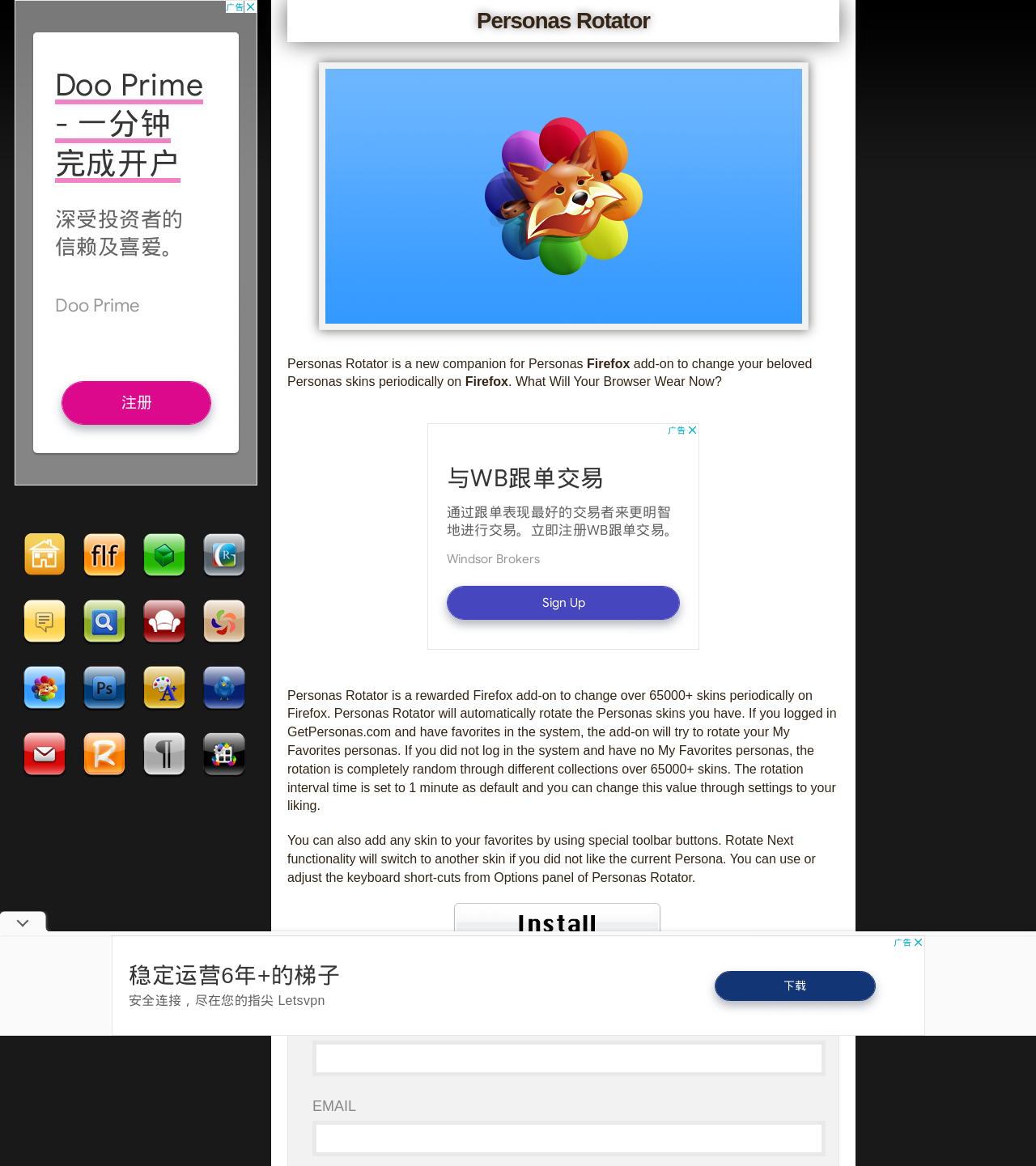Please provide a comprehensive answer to the question based on the screenshot: How many skins can Personas Rotator rotate?

I found the answer by reading the description 'Personas Rotator is a rewarded Firefox add-on to change over 65000+ skins periodically on Firefox' which mentions the number of skins that can be rotated.